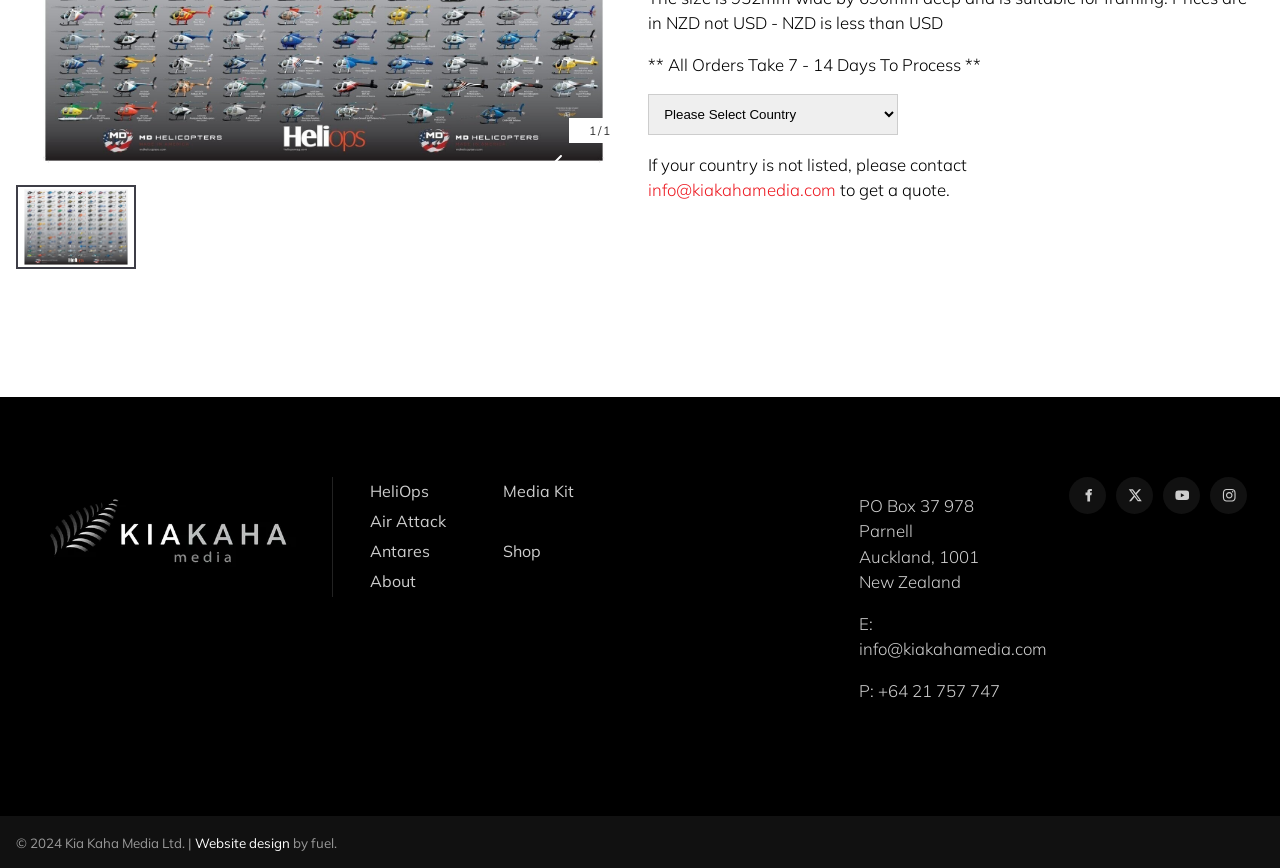Locate the UI element that matches the description info@kiakahamedia.com in the webpage screenshot. Return the bounding box coordinates in the format (top-left x, top-left y, bottom-right x, bottom-right y), with values ranging from 0 to 1.

[0.506, 0.207, 0.653, 0.231]